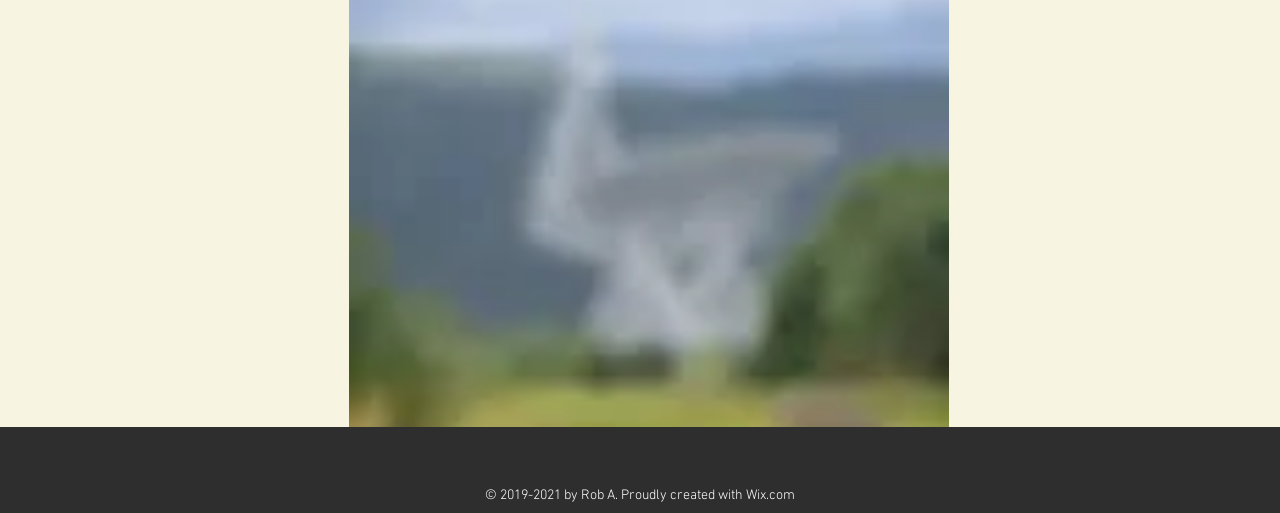Identify the bounding box for the described UI element. Provide the coordinates in (top-left x, top-left y, bottom-right x, bottom-right y) format with values ranging from 0 to 1: Wix.com

[0.582, 0.949, 0.621, 0.982]